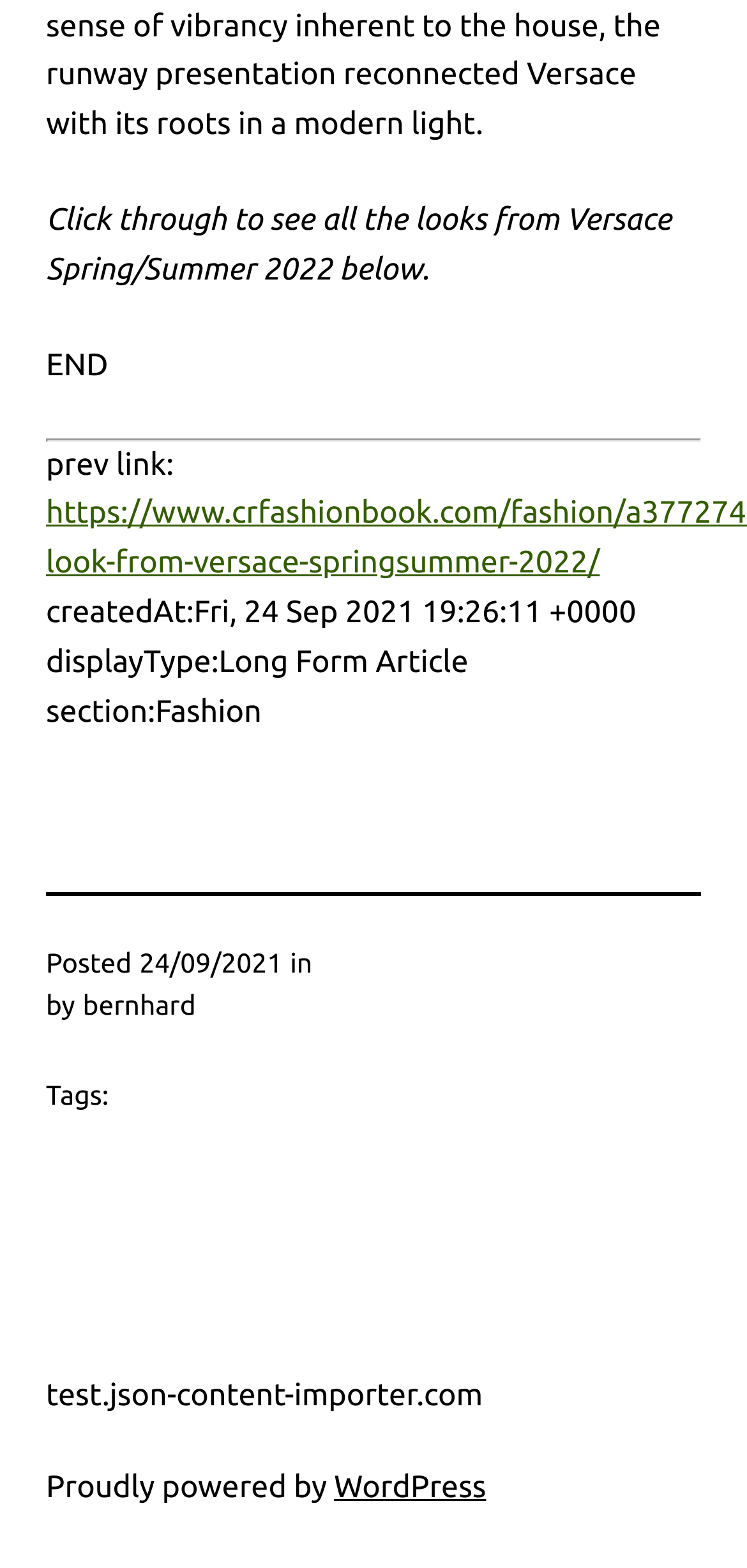Who posted the article?
Look at the image and answer the question using a single word or phrase.

bernhard